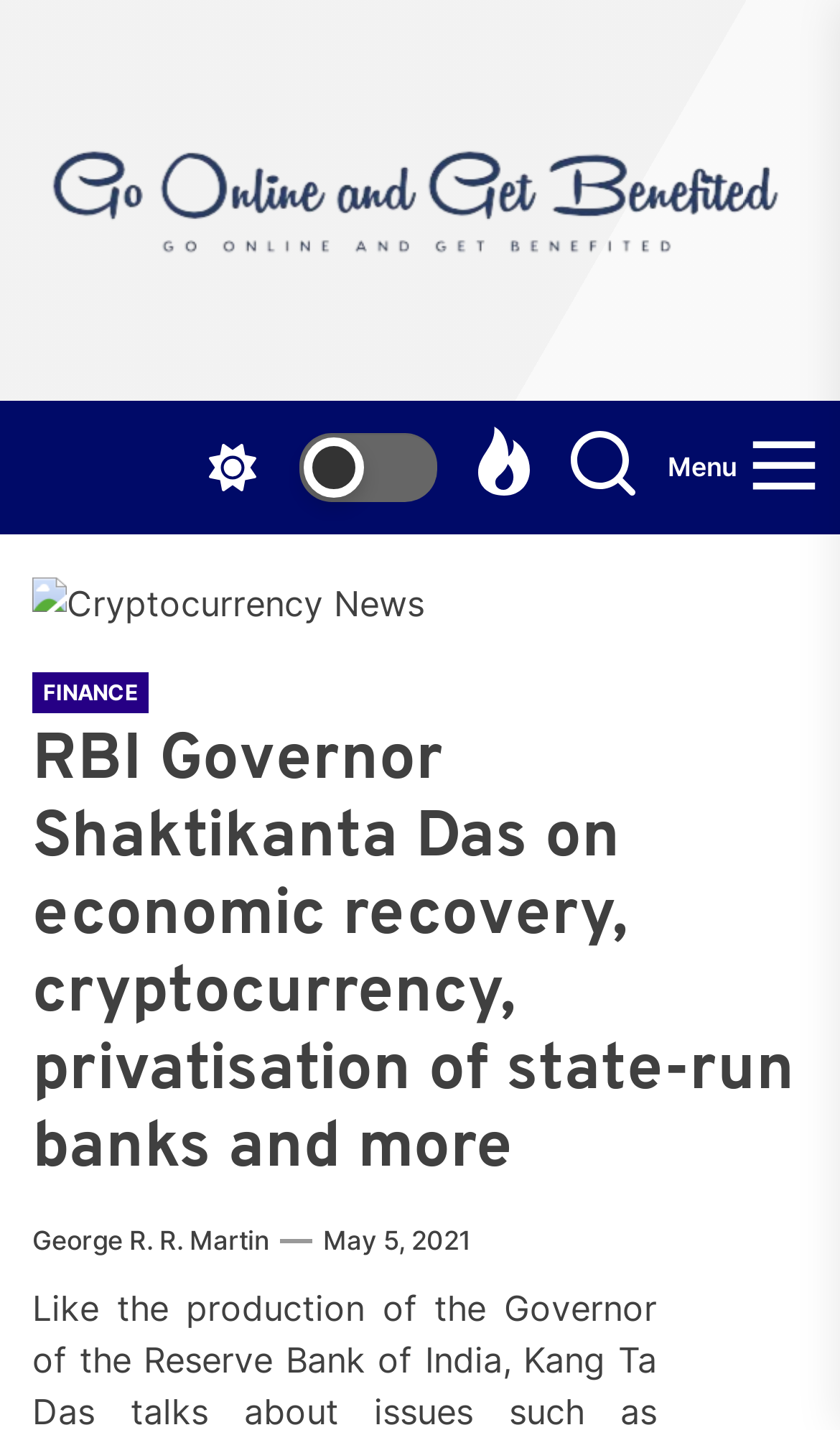What is the category of the article?
Please use the image to provide an in-depth answer to the question.

I found a link element with the text 'FINANCE' inside a header element, which suggests that the article belongs to the FINANCE category.